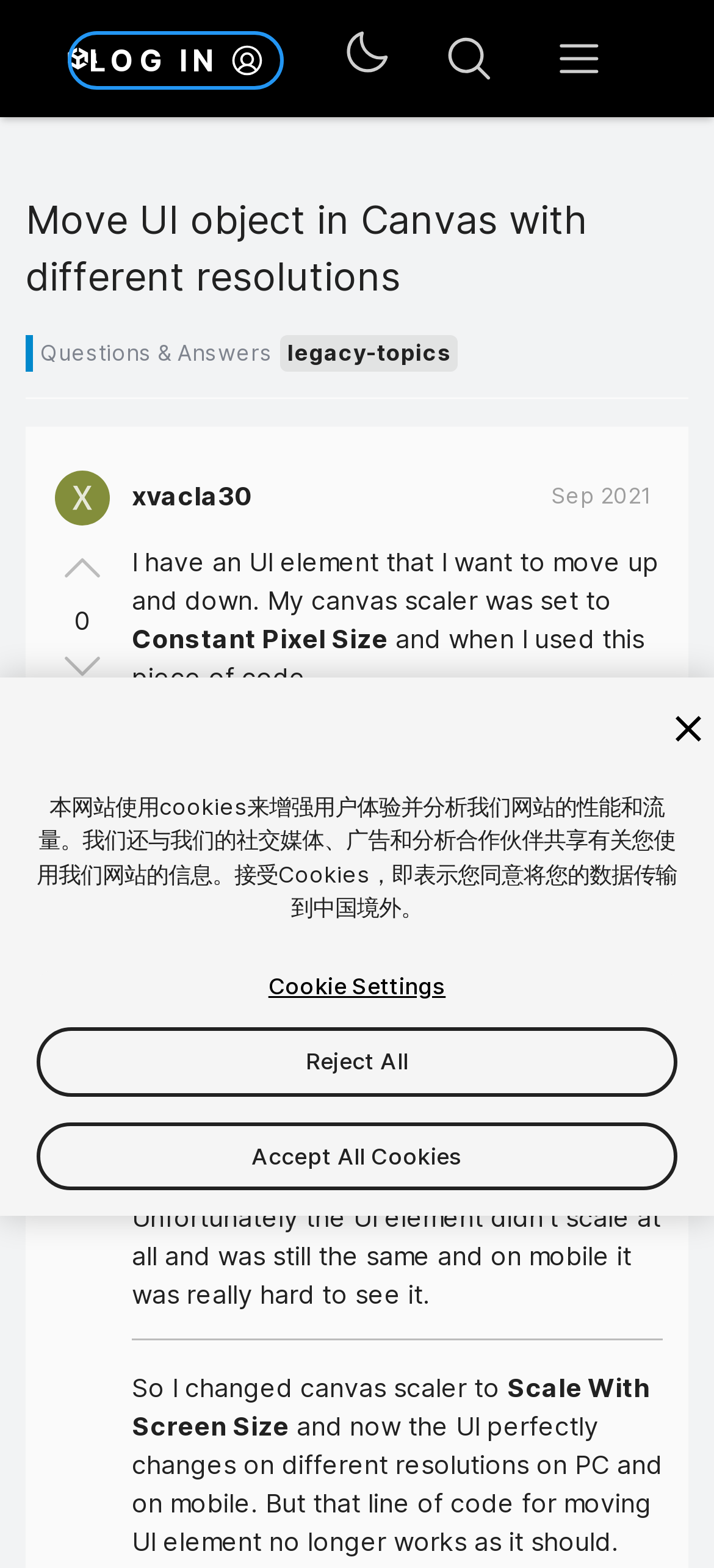Find and extract the text of the primary heading on the webpage.

Move UI object in Canvas with different resolutions